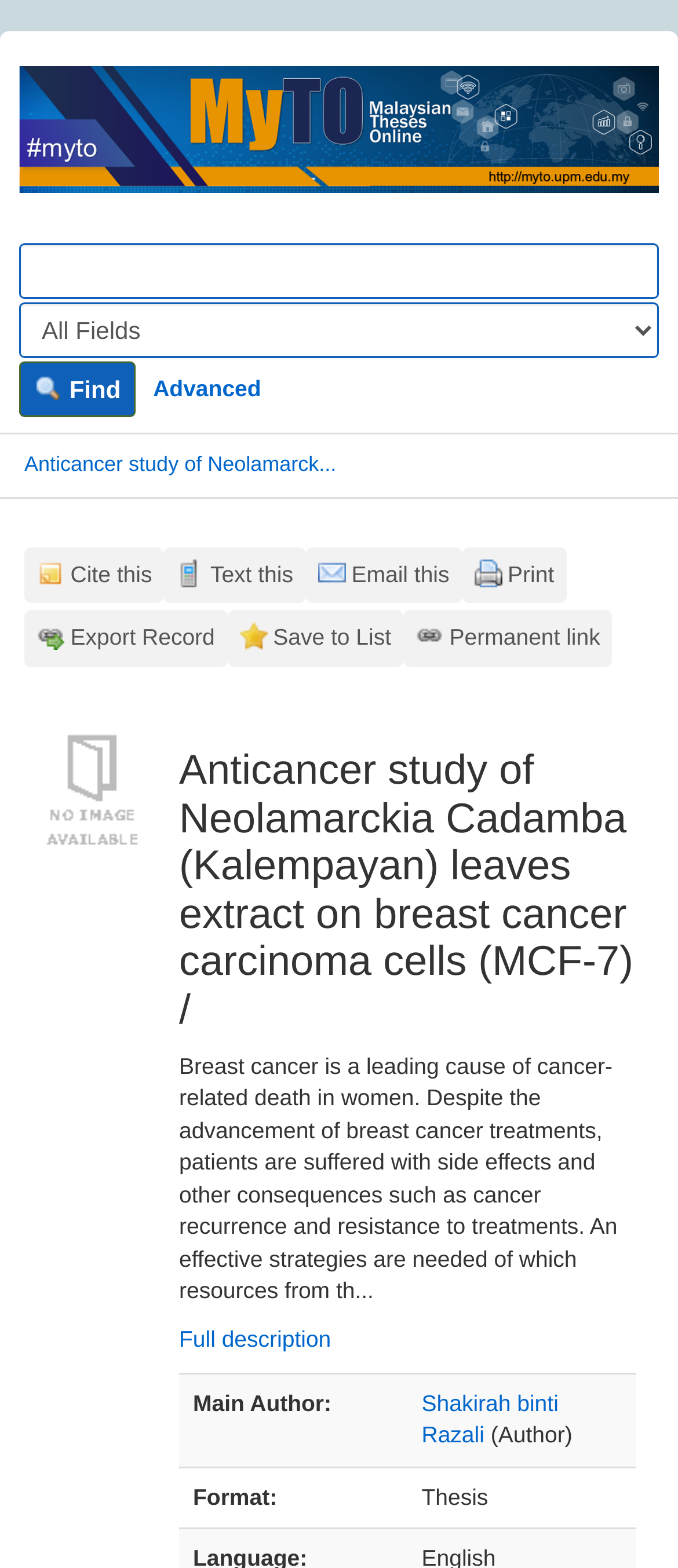Who is the main author of the study?
From the details in the image, answer the question comprehensively.

The main author of the study is Shakirah binti Razali, which can be seen in the table that provides information about the study, where the main author is specified as 'Shakirah binti Razali'.